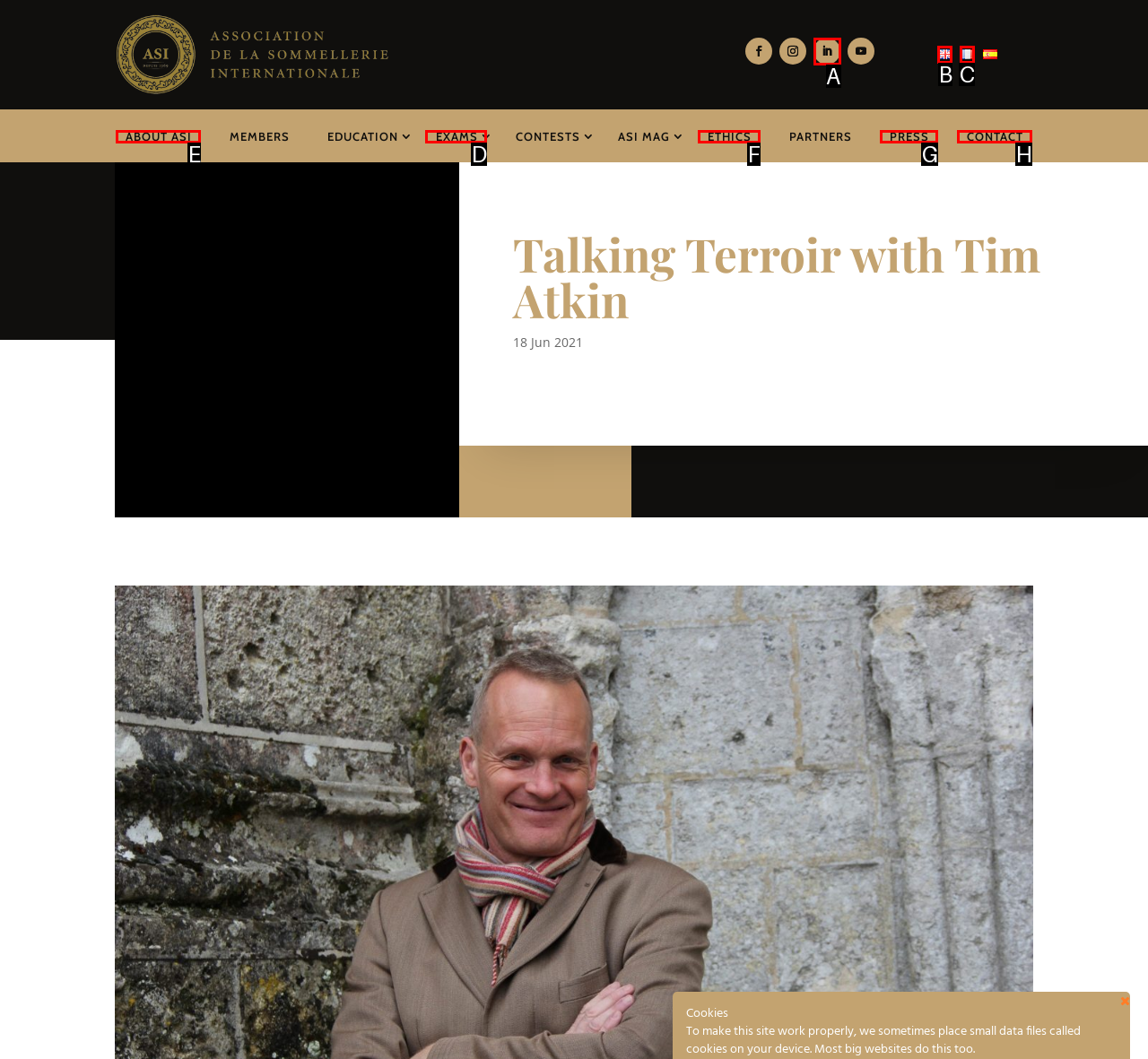Figure out which option to click to perform the following task: check the EXAMS page
Provide the letter of the correct option in your response.

D